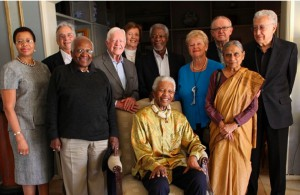Create a detailed narrative of what is happening in the image.

The image features a group of distinguished individuals known as The Elders, gathered together around the iconic figure of Nelson Mandela, who is seated prominently in the front. This notable assembly showcases a diverse array of respected leaders, including former heads of state and international organizations, united by their mission to address pressing global challenges. Among them are figures such as Kofi Annan, Jimmy Carter, Gro Harlem Brundtland, and Desmond Tutu, each of whom has played a significant role in advocating for peace and humanitarian efforts. The atmosphere in the photograph reflects camaraderie and a shared commitment to the values of justice, solidarity, and the empowerment of civil society, embodying their collective aim to strengthen the United Nations in its critical role of maintaining global peace and security. The image serves as a visual reminder of their legacy and ongoing initiatives to promote understanding and cooperation across the world.